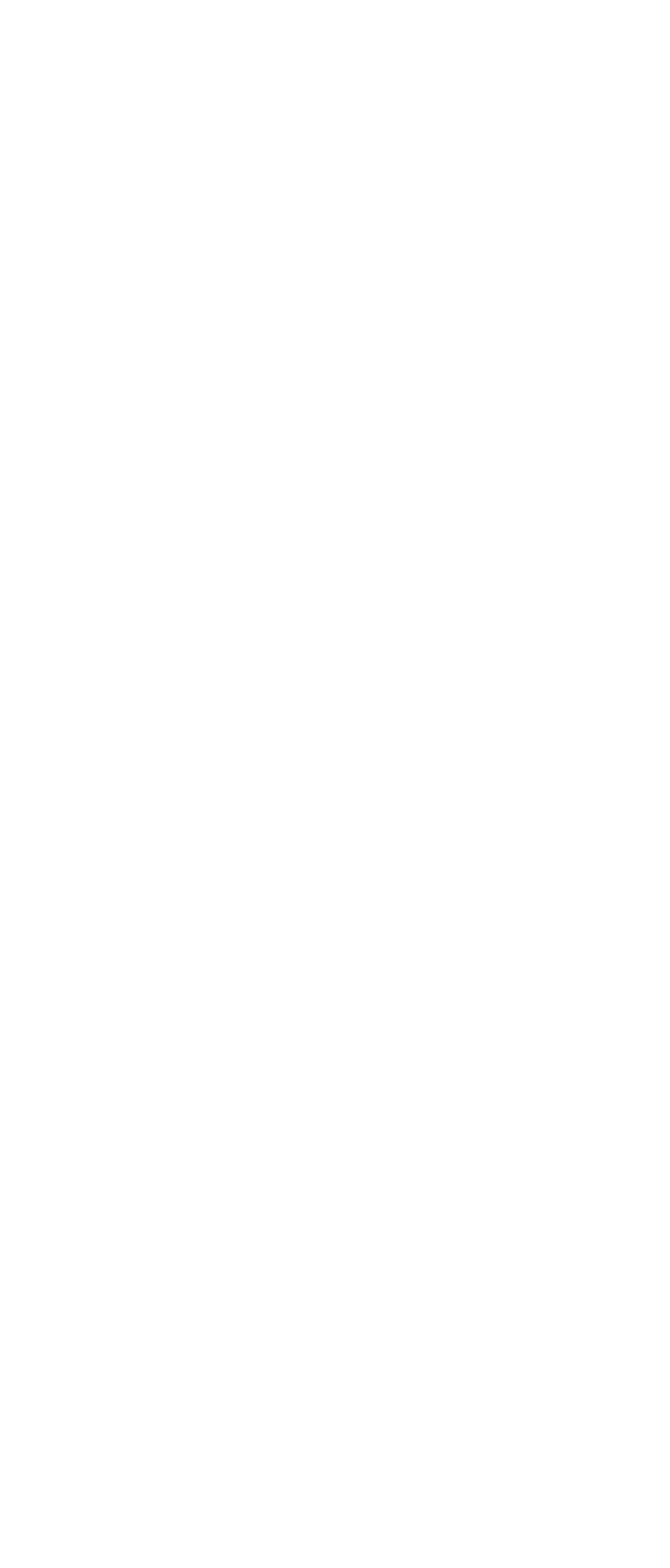Identify the bounding box for the UI element that is described as follows: "Energy and Utilities (E&U)".

[0.038, 0.248, 0.411, 0.266]